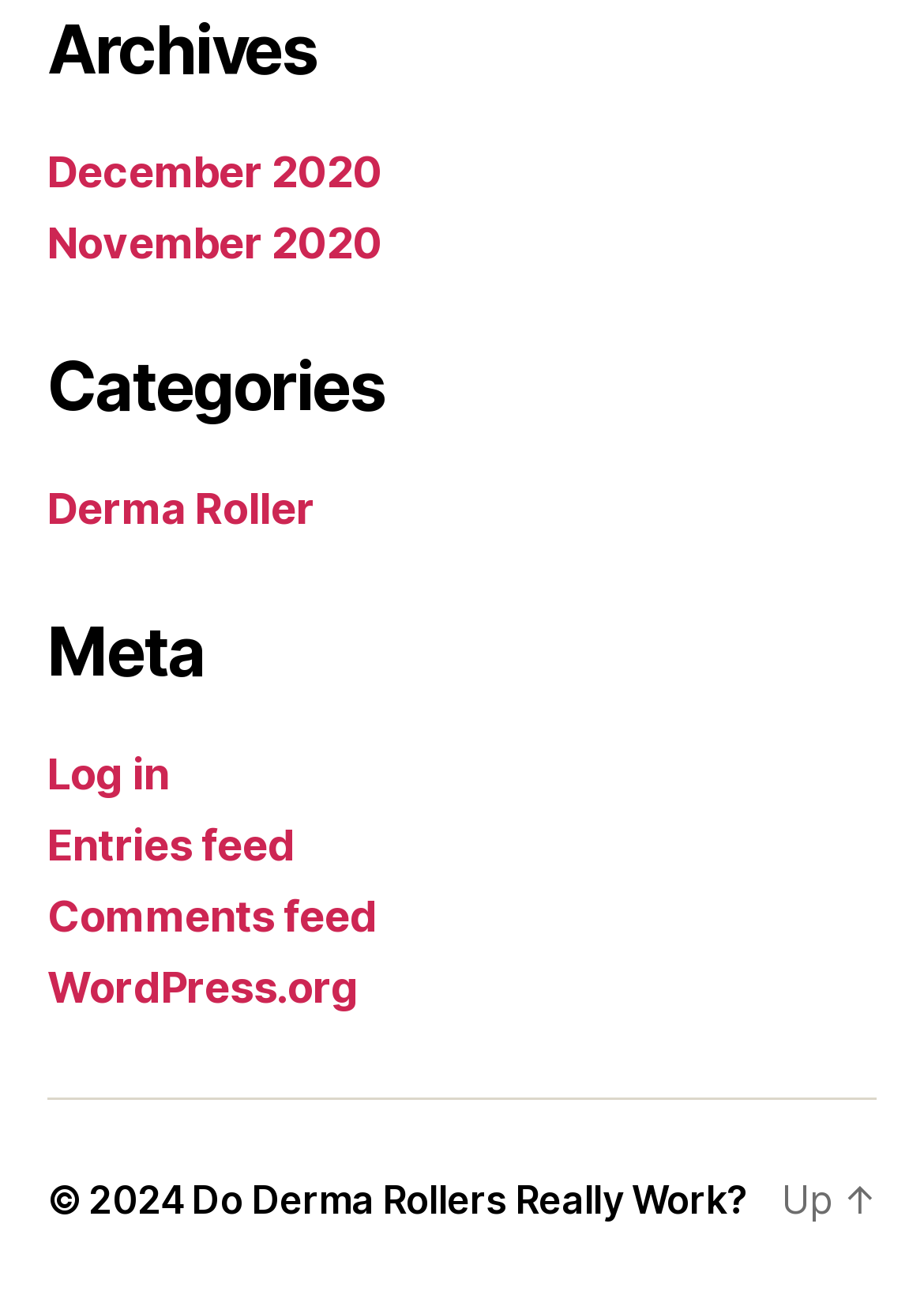Find the bounding box coordinates for the element that must be clicked to complete the instruction: "Go to the top of the page". The coordinates should be four float numbers between 0 and 1, indicated as [left, top, right, bottom].

[0.846, 0.905, 0.949, 0.942]